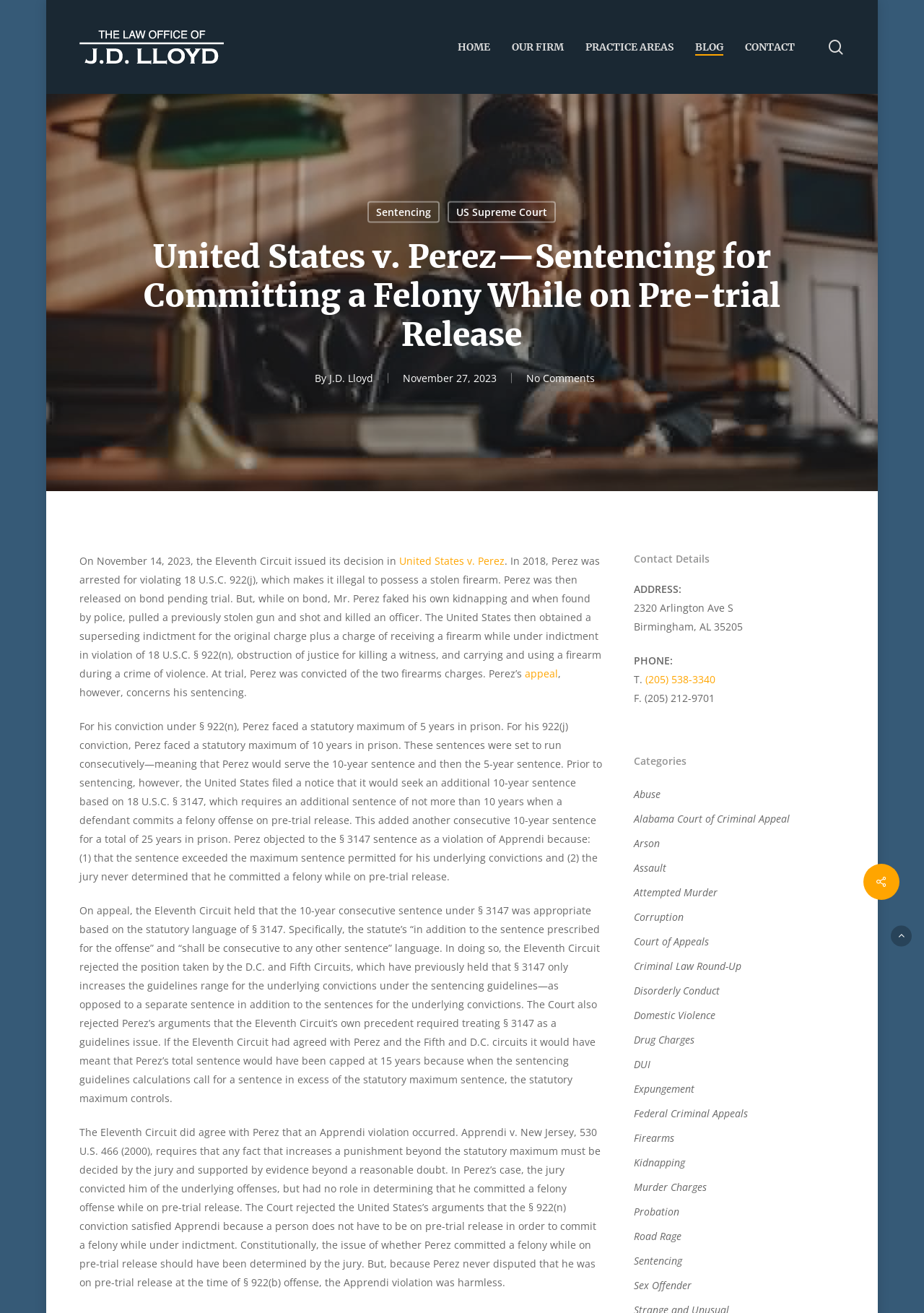Write an elaborate caption that captures the essence of the webpage.

This webpage is about a law firm, specifically discussing a court case, United States v. Perez, and its implications on sentencing for committing a felony while on pre-trial release. 

At the top of the page, there is a search bar with a "Search" textbox and a "Close Search" link to the right. Below the search bar, there is a logo of "The Law Office of J.D. Lloyd, LLC" with a link to the homepage. The main navigation menu consists of links to "HOME", "OUR FIRM", "PRACTICE AREAS", "BLOG", and "CONTACT" pages.

The main content of the page is divided into two sections. The first section is a blog post discussing the court case, United States v. Perez. The post is written by J.D. Lloyd and dated November 27, 2023. The post summarizes the case, where Perez was arrested for violating 18 U.S.C. 922(j) and then released on bond pending trial. While on bond, Perez faked his own kidnapping and shot and killed a police officer. The post analyzes the sentencing complexities of the case, specifically the application of 18 U.S.C. § 3147, which requires an additional sentence of not more than 10 years when a defendant commits a felony offense on pre-trial release.

The second section of the page displays contact details, including the address, phone number, and fax number of the law firm. Below the contact details, there is a list of categories, including "Abuse", "Alabama Court of Criminal Appeal", "Arson", and many others, which are likely links to other blog posts or articles related to these topics.

At the bottom of the page, there is a "Back to top" link and a small icon that may represent a social media link.